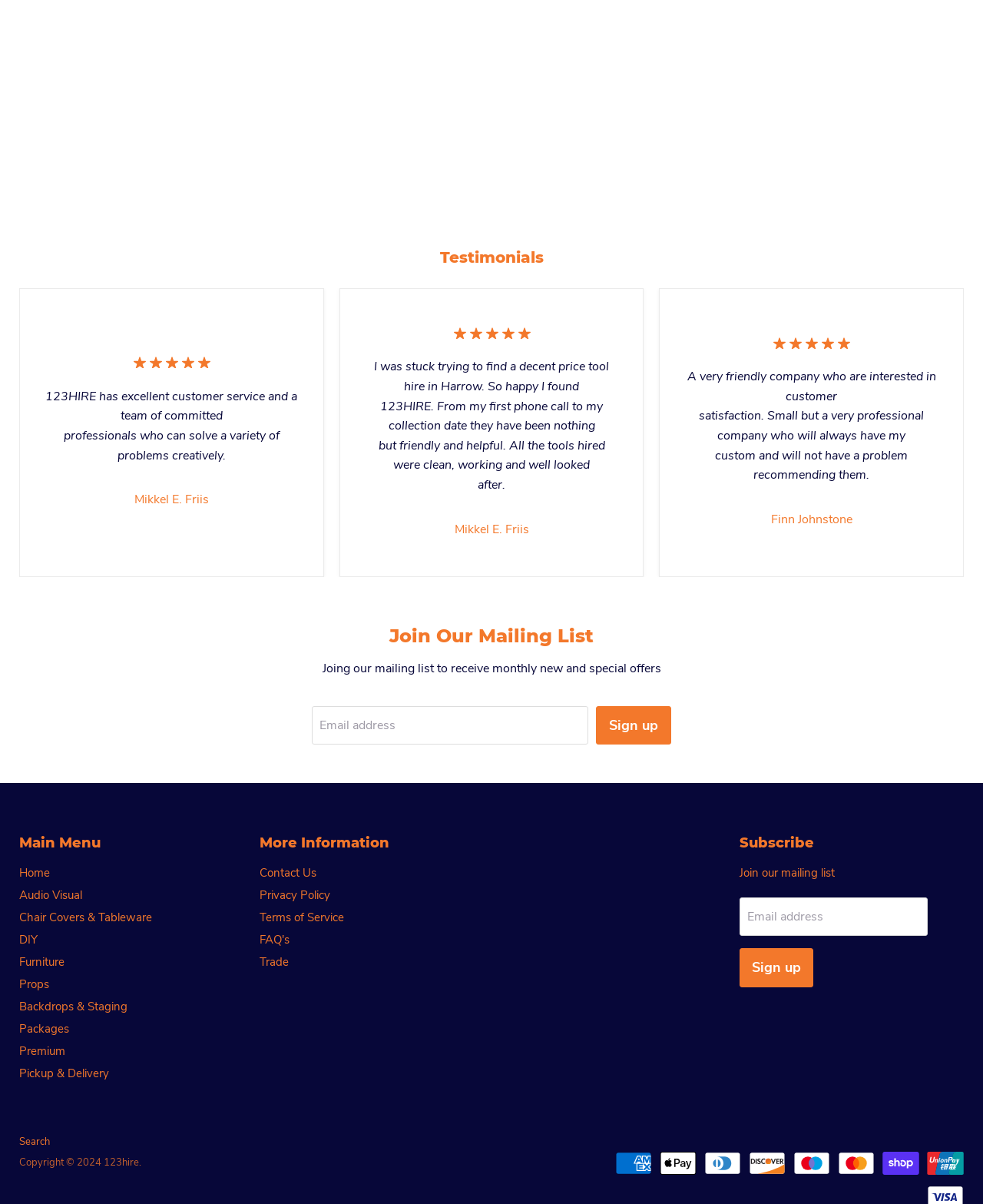Specify the bounding box coordinates of the element's region that should be clicked to achieve the following instruction: "Enter email address". The bounding box coordinates consist of four float numbers between 0 and 1, in the format [left, top, right, bottom].

[0.752, 0.745, 0.943, 0.778]